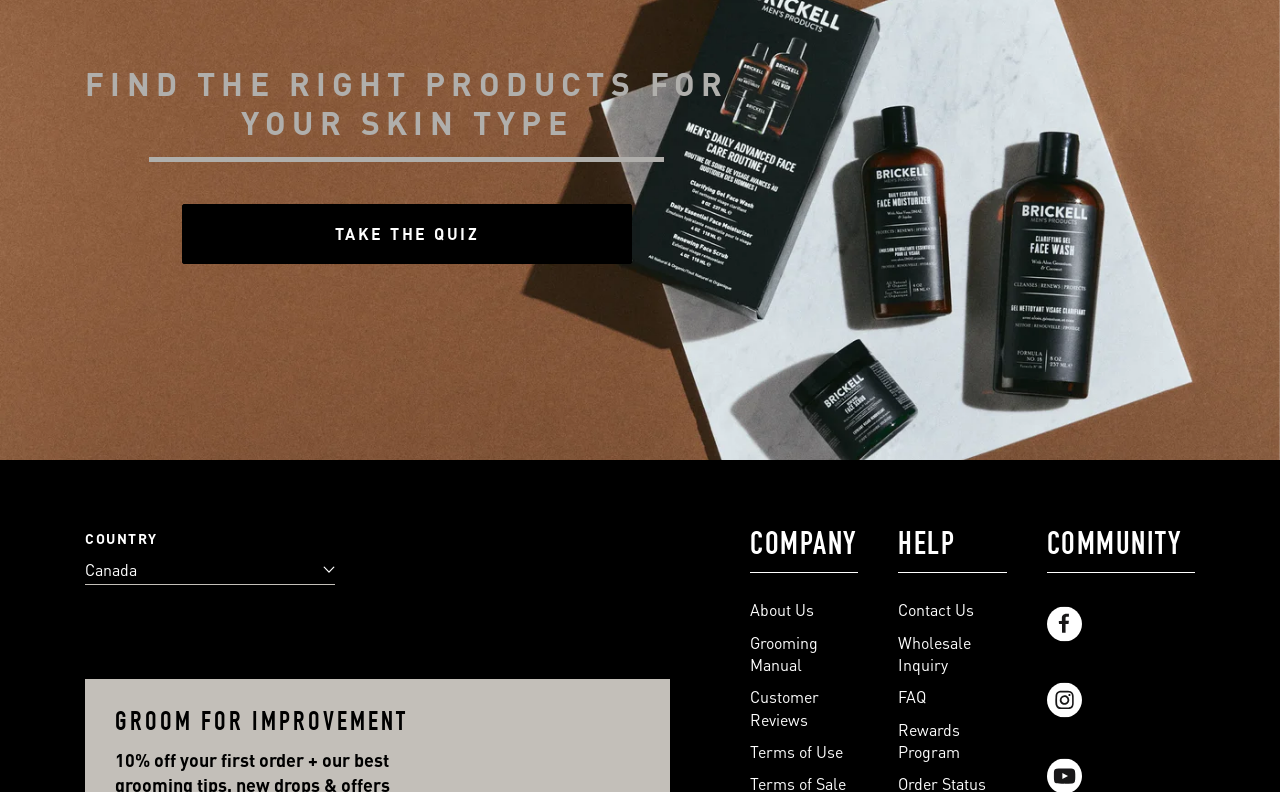Identify the bounding box coordinates of the part that should be clicked to carry out this instruction: "Take the quiz".

[0.142, 0.258, 0.494, 0.334]